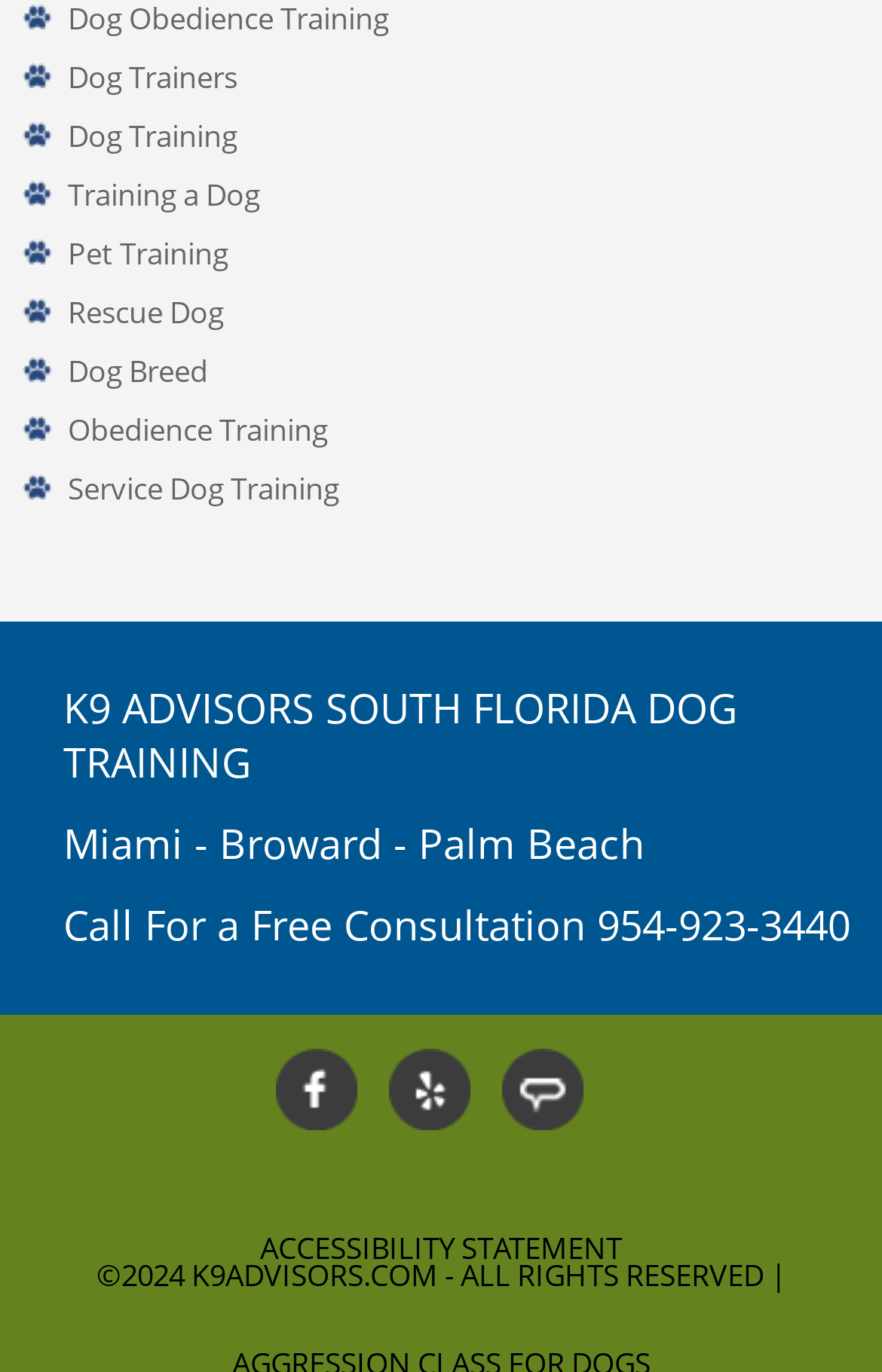What is the copyright year?
Based on the visual details in the image, please answer the question thoroughly.

The copyright year can be found in the static text element with bounding box coordinates [0.137, 0.915, 0.209, 0.945]. It is written in a smaller font size and is located near the bottom of the webpage.